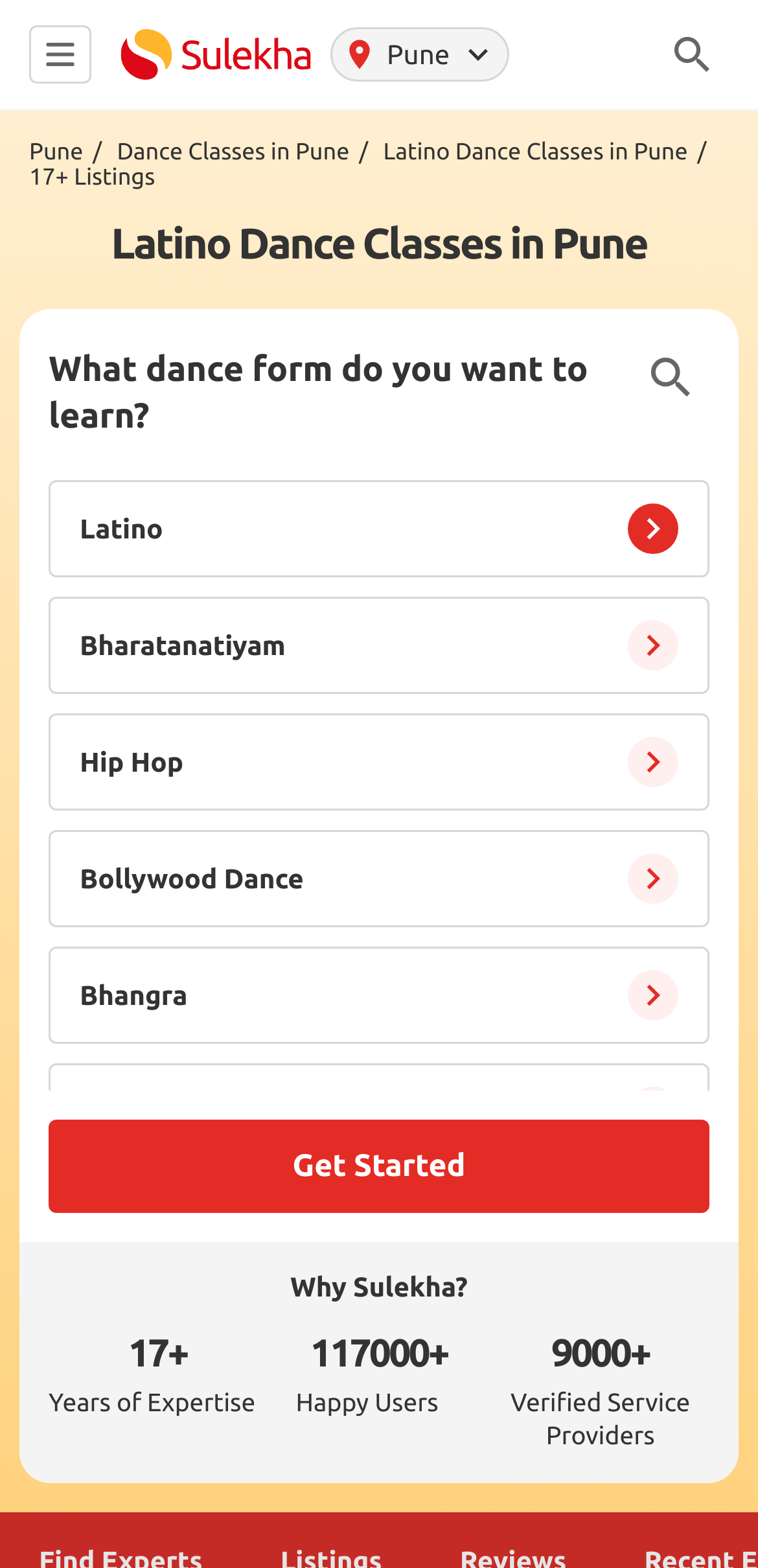Find the bounding box coordinates for the element that must be clicked to complete the instruction: "Click the 'Latino Dance Classes in Pune/' link". The coordinates should be four float numbers between 0 and 1, indicated as [left, top, right, bottom].

[0.506, 0.089, 0.945, 0.105]